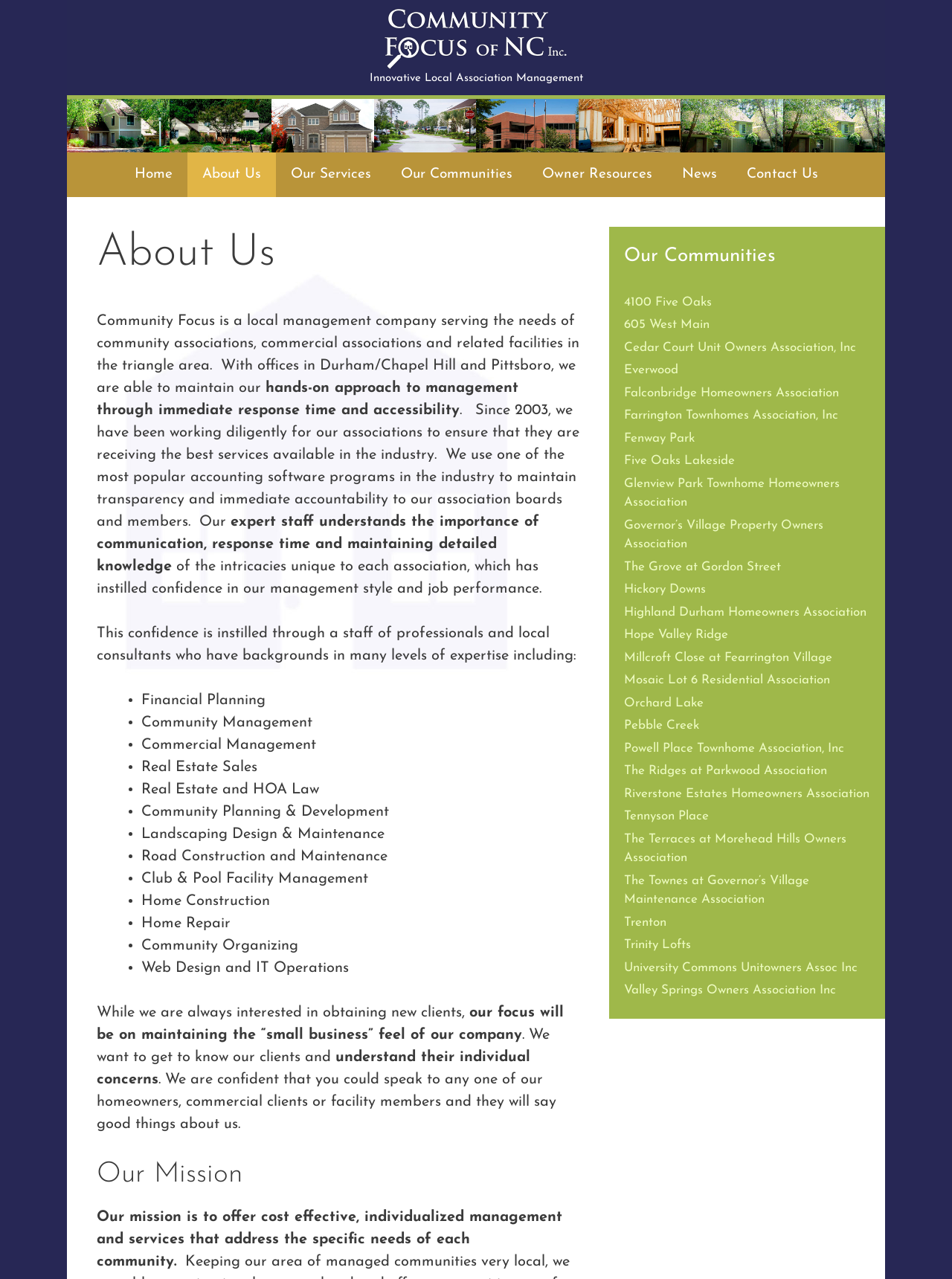How many communities are listed on the webpage?
Using the visual information, respond with a single word or phrase.

26